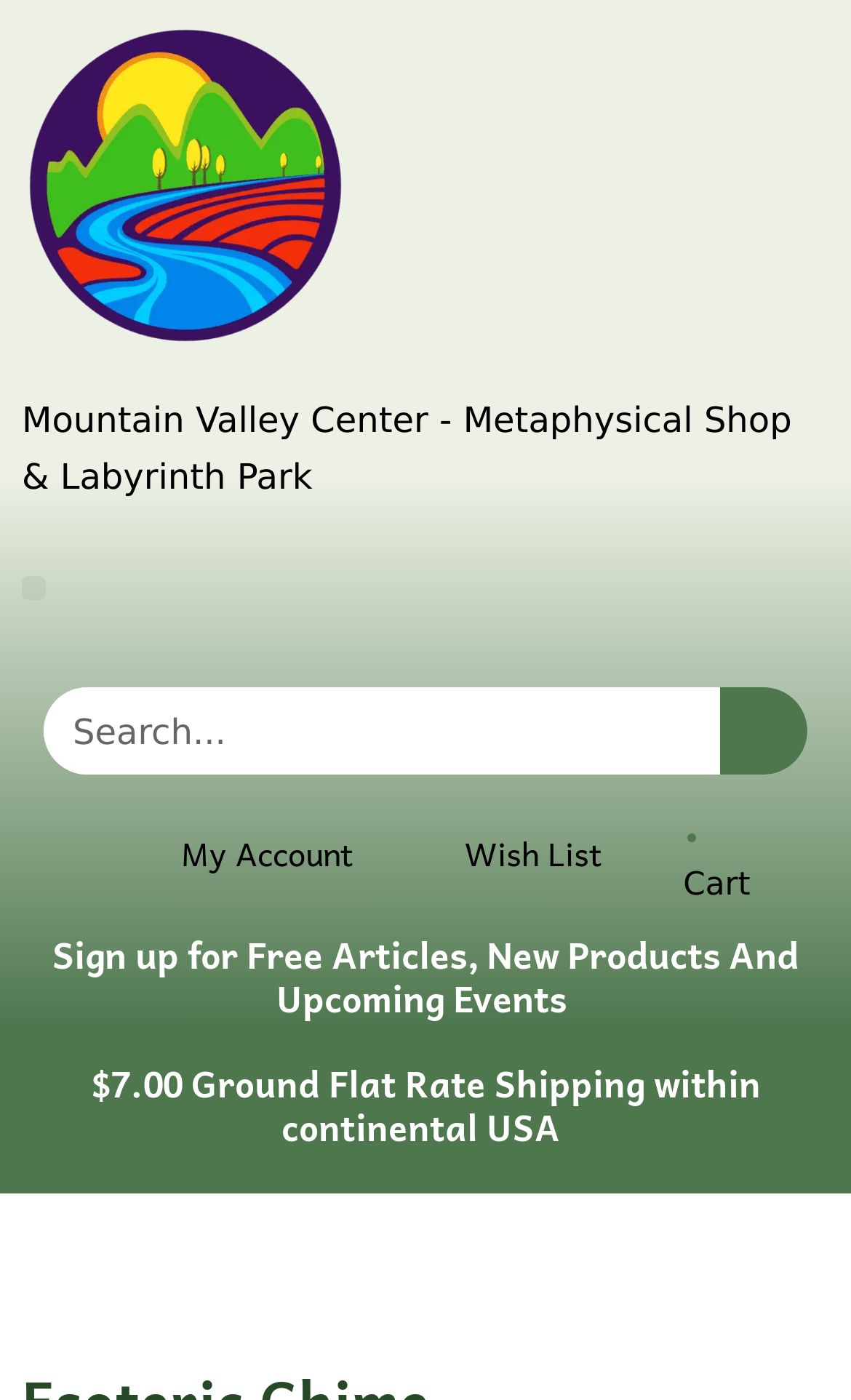Determine the bounding box coordinates of the clickable region to execute the instruction: "Search for something". The coordinates should be four float numbers between 0 and 1, denoted as [left, top, right, bottom].

[0.051, 0.491, 0.846, 0.554]